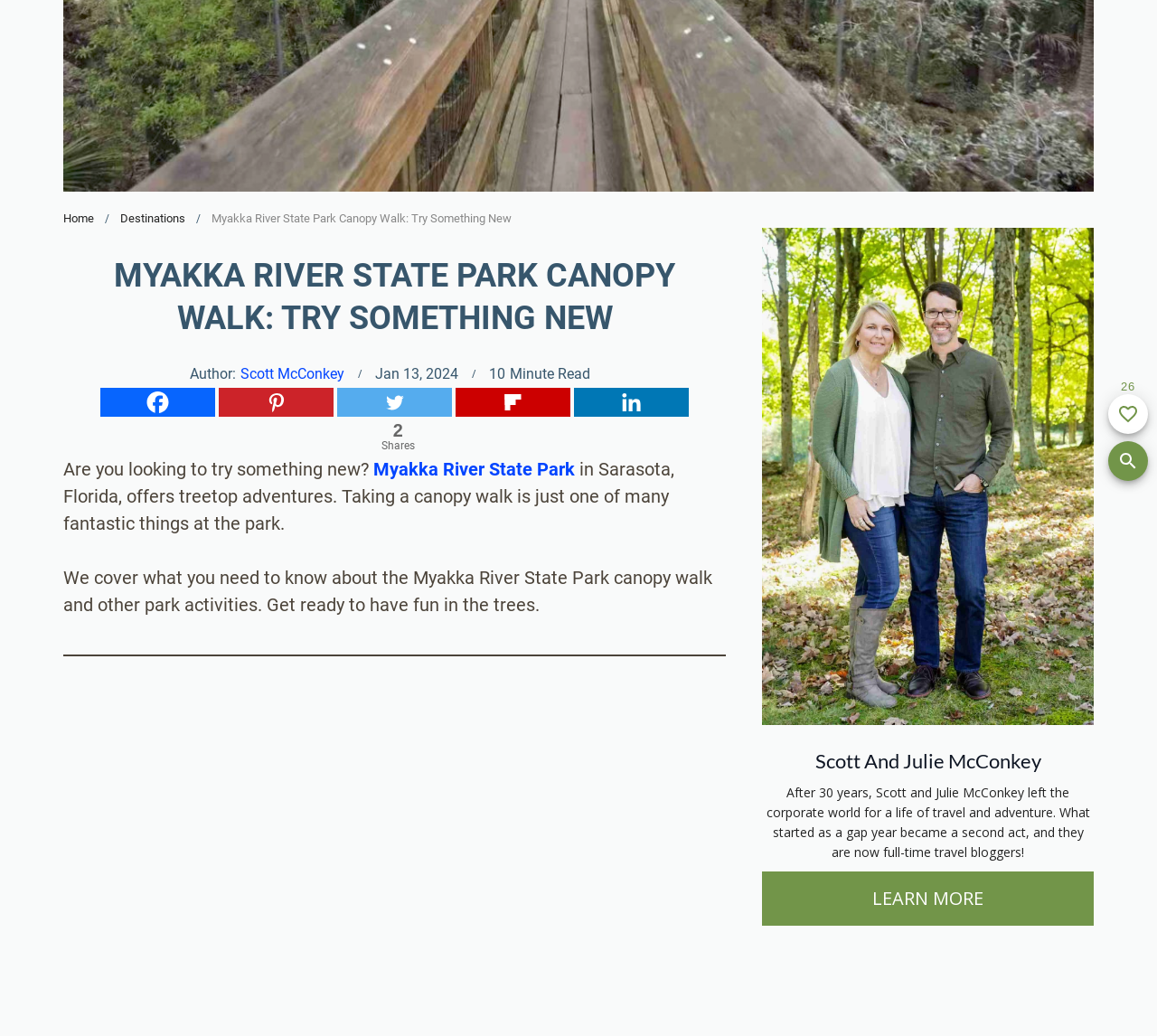Given the element description, predict the bounding box coordinates in the format (top-left x, top-left y, bottom-right x, bottom-right y). Make sure all values are between 0 and 1. Here is the element description: Home

[0.055, 0.204, 0.081, 0.218]